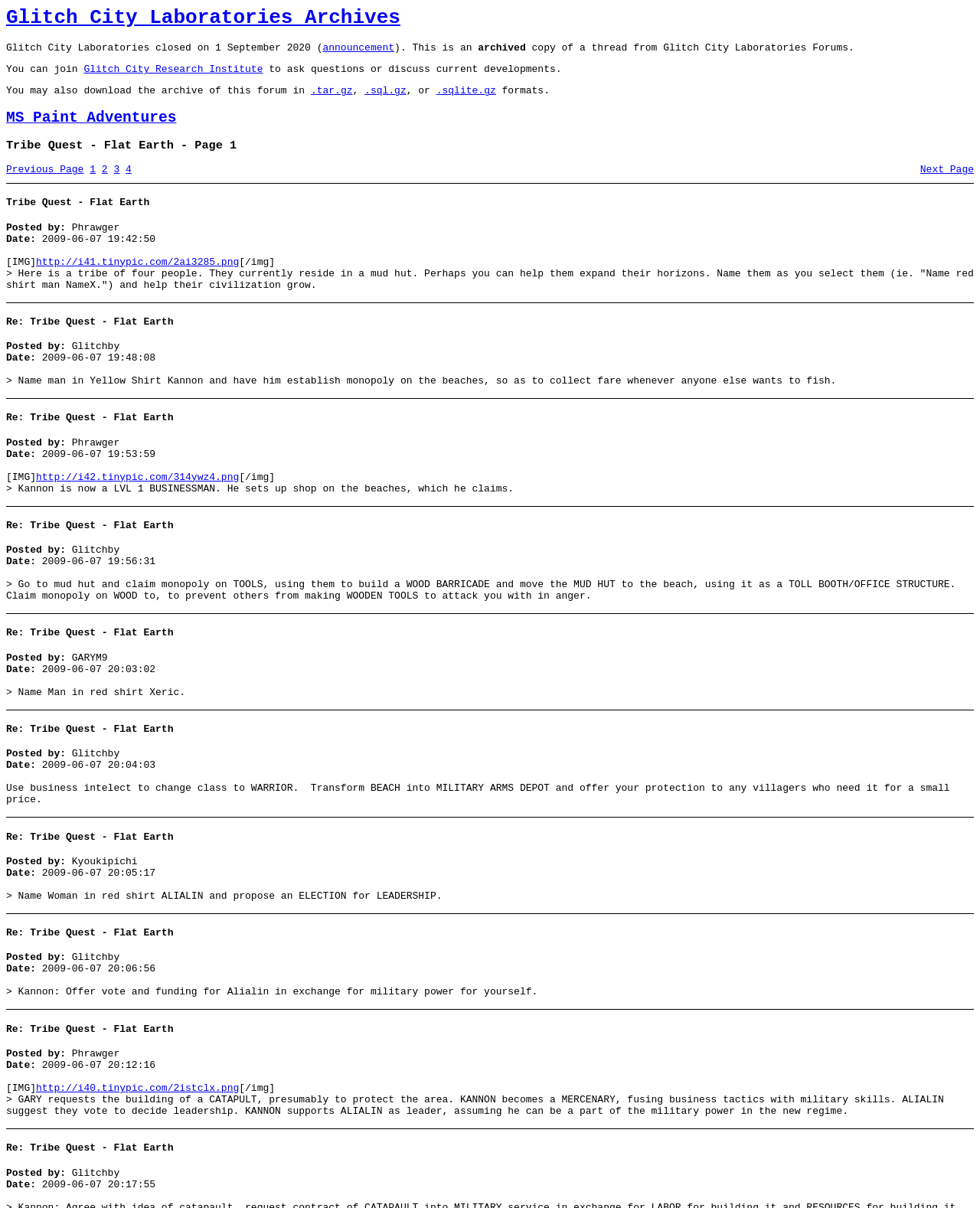Using the information from the screenshot, answer the following question thoroughly:
What is the purpose of Kannon's business on the beaches?

The question can be answered by looking at the static text '> Name man in Yellow Shirt Kannon and have him establish monopoly on the beaches, so as to collect fare whenever anyone else wants to fish.' which indicates that Kannon's business on the beaches is to collect fare from fishermen.